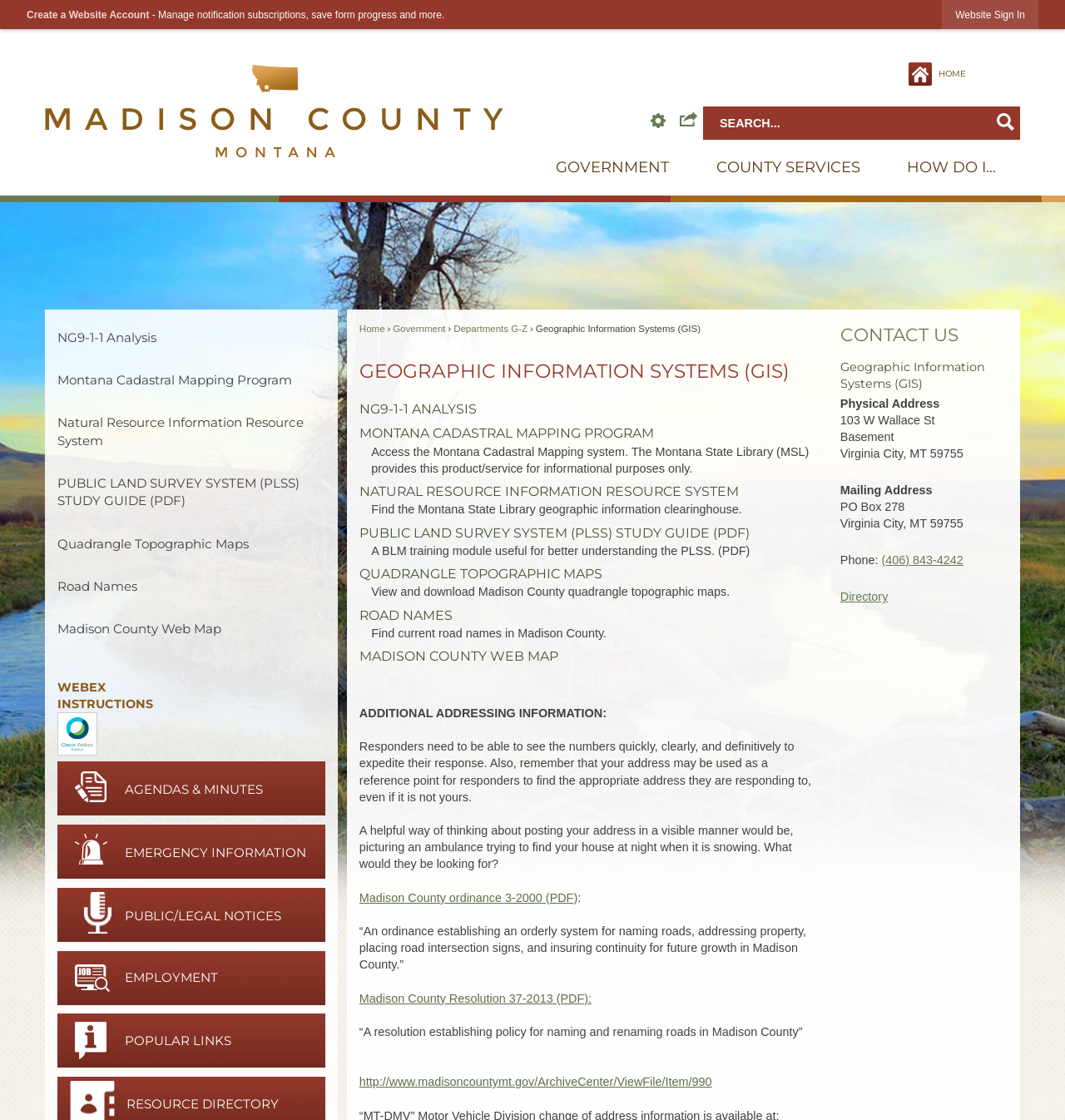Answer the question using only a single word or phrase: 
What is the name of the system provided by Montana State Library?

Montana Cadastral Mapping system